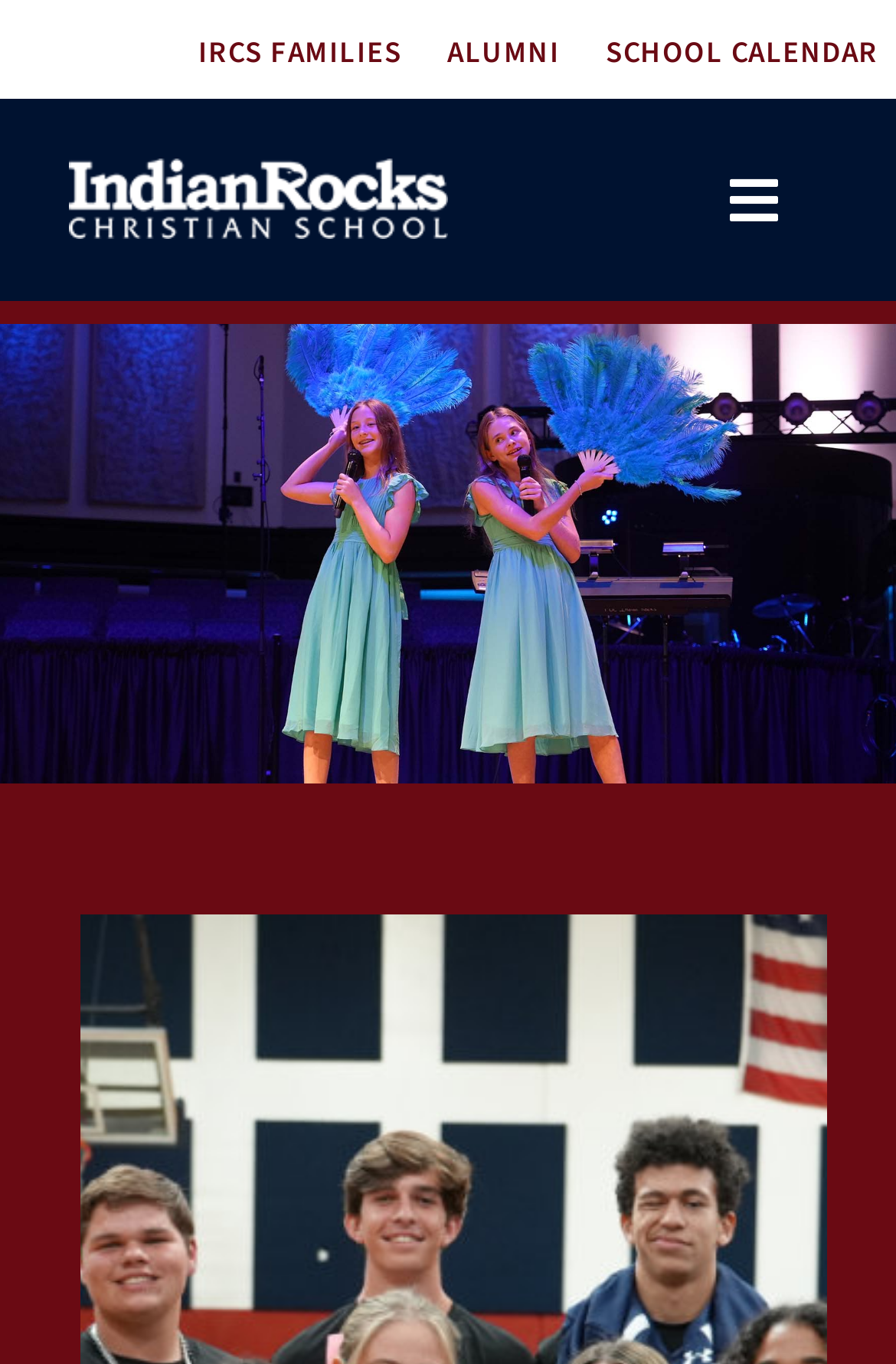Please indicate the bounding box coordinates for the clickable area to complete the following task: "Go to the ACADEMICS page". The coordinates should be specified as four float numbers between 0 and 1, i.e., [left, top, right, bottom].

[0.0, 0.436, 1.0, 0.533]